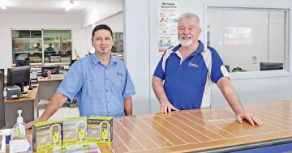Using the details from the image, please elaborate on the following question: What is the focus of the feature this image is part of?

This image is part of a feature titled 'Nautical Supplies geared up for the wet season', suggesting a focus on preparation for upcoming seasonal needs.